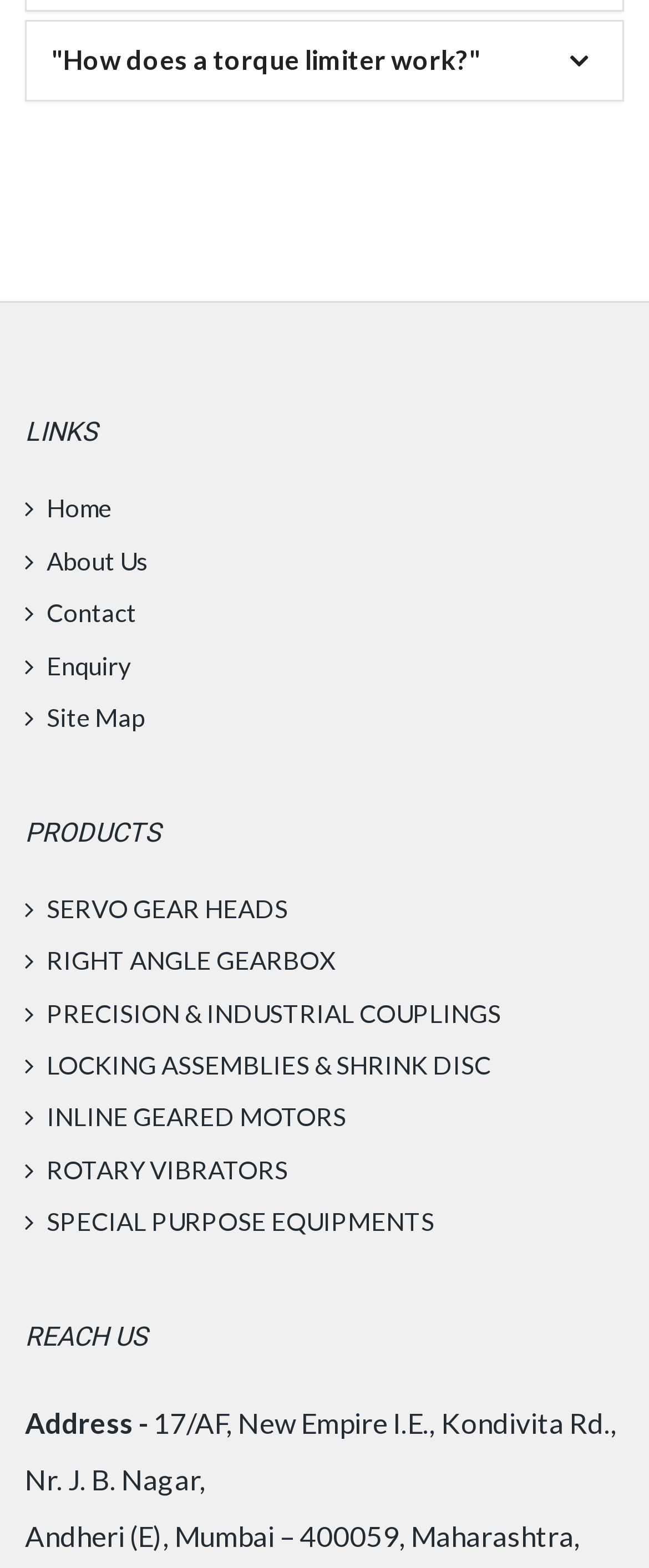Provide the bounding box coordinates for the specified HTML element described in this description: "SERVO GEAR HEADS". The coordinates should be four float numbers ranging from 0 to 1, in the format [left, top, right, bottom].

[0.038, 0.569, 0.444, 0.589]